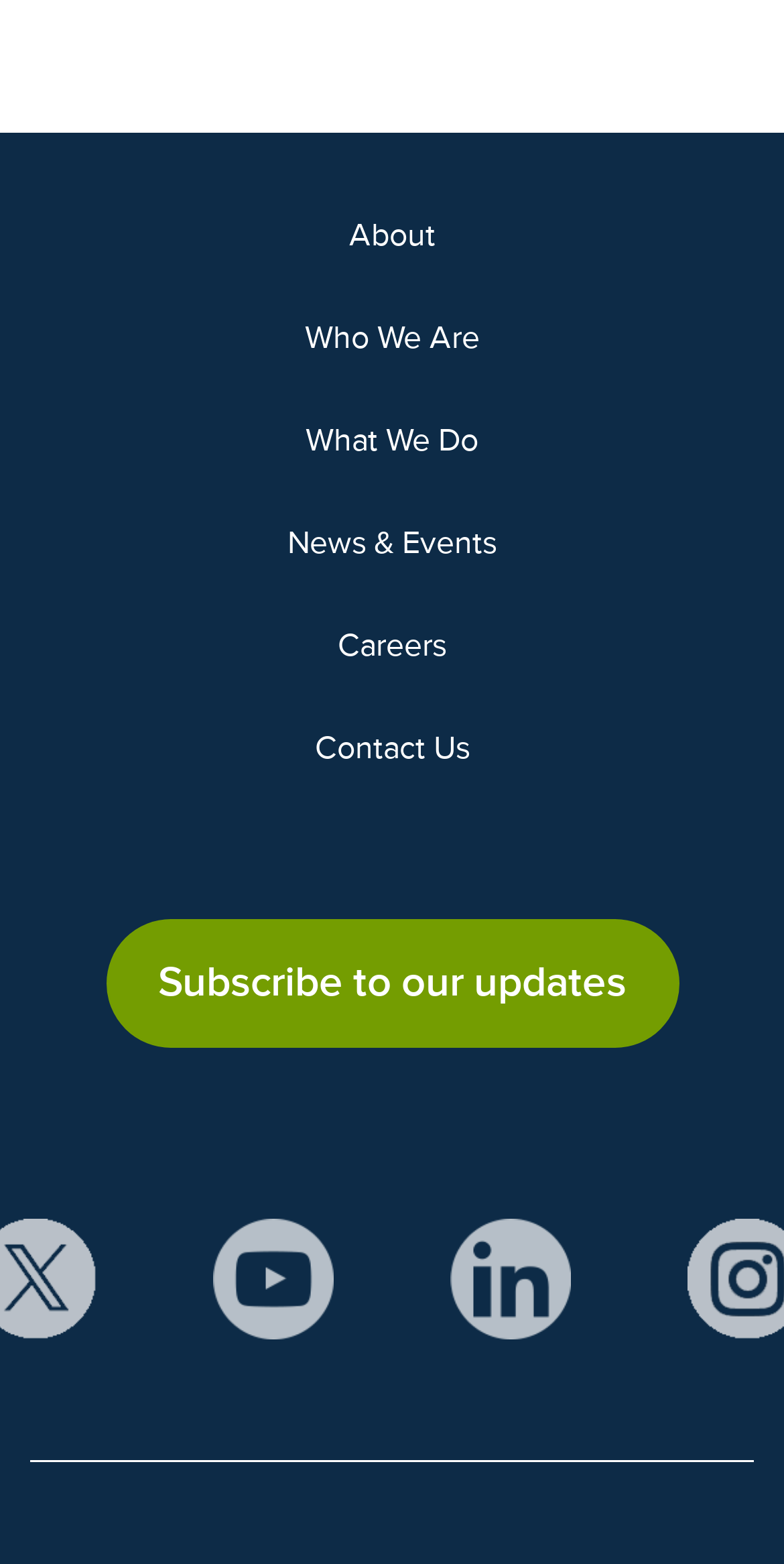What is the purpose of the button at the bottom of the page?
Look at the screenshot and provide an in-depth answer.

The button at the bottom of the page has the text 'Subscribe to our updates', which suggests that its purpose is to allow users to subscribe to the website's updates.